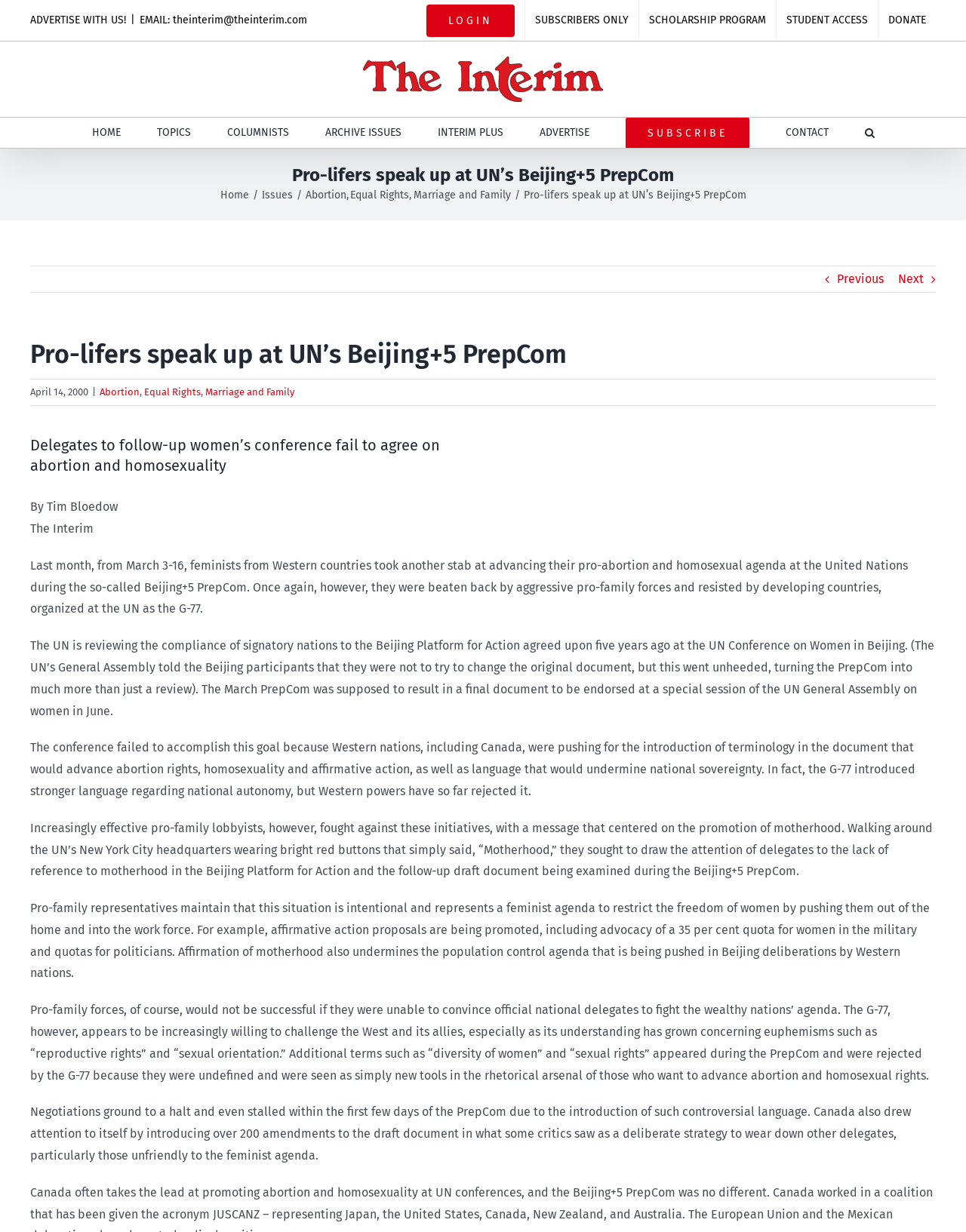Respond to the following question using a concise word or phrase: 
What is the date of the article?

April 14, 2000